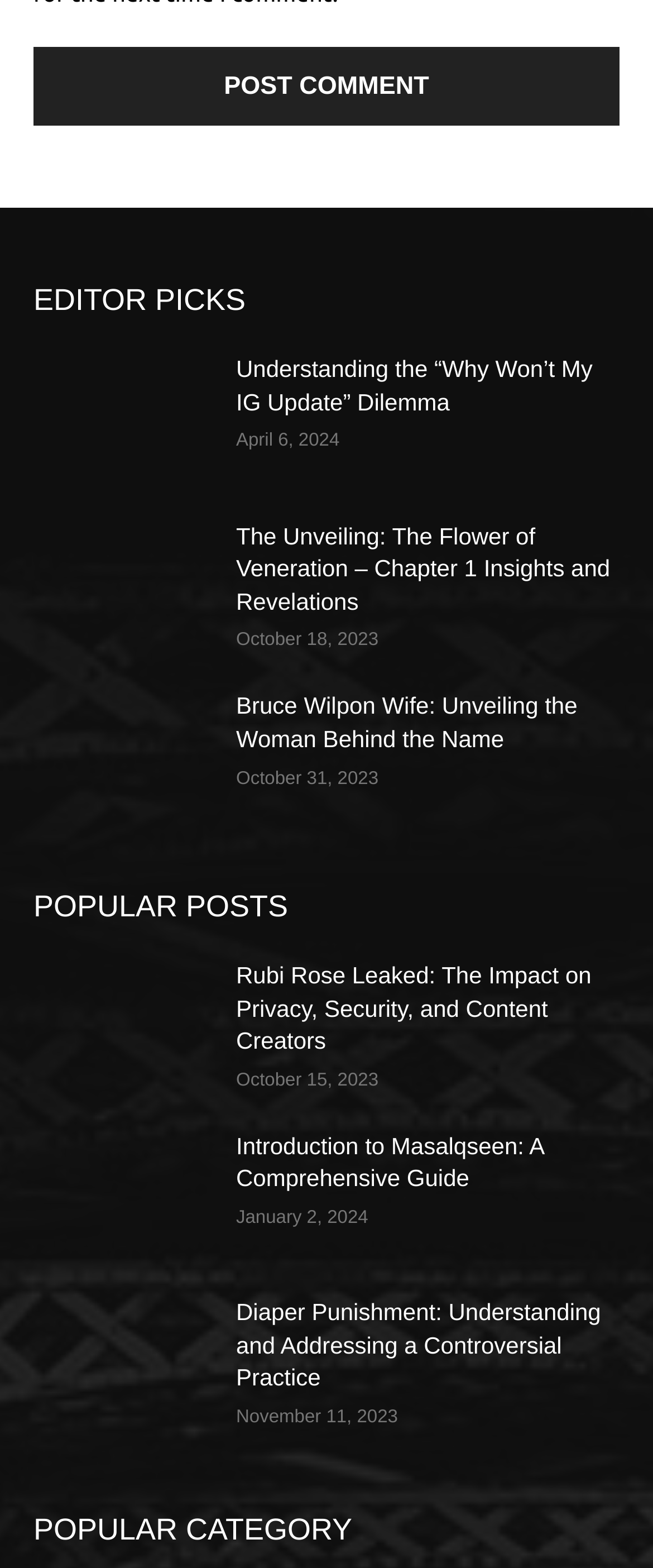How many links are under 'POPULAR POSTS'?
Give a one-word or short-phrase answer derived from the screenshot.

5